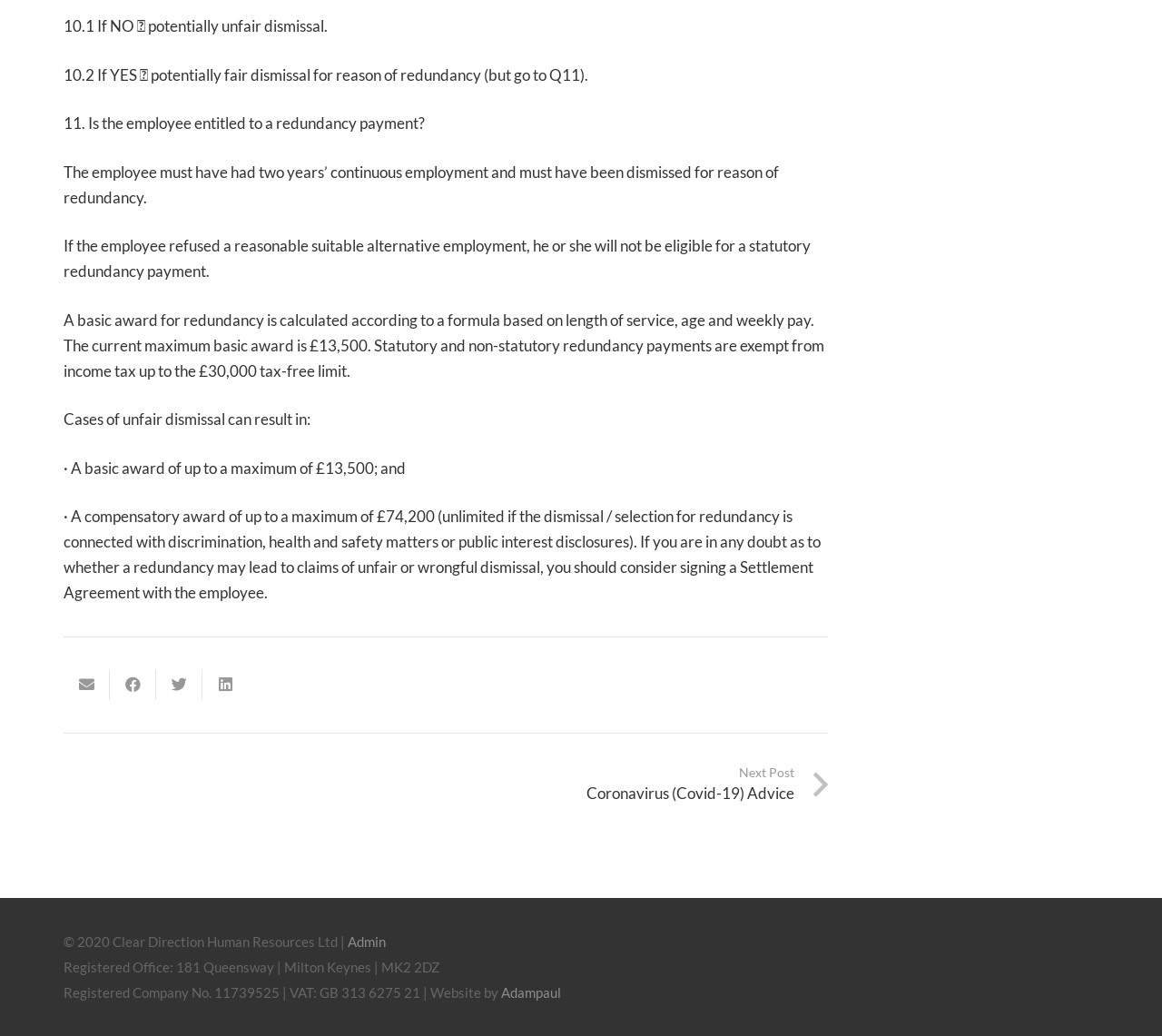What is the company name of the website owner?
Using the image as a reference, answer with just one word or a short phrase.

Clear Direction Human Resources Ltd